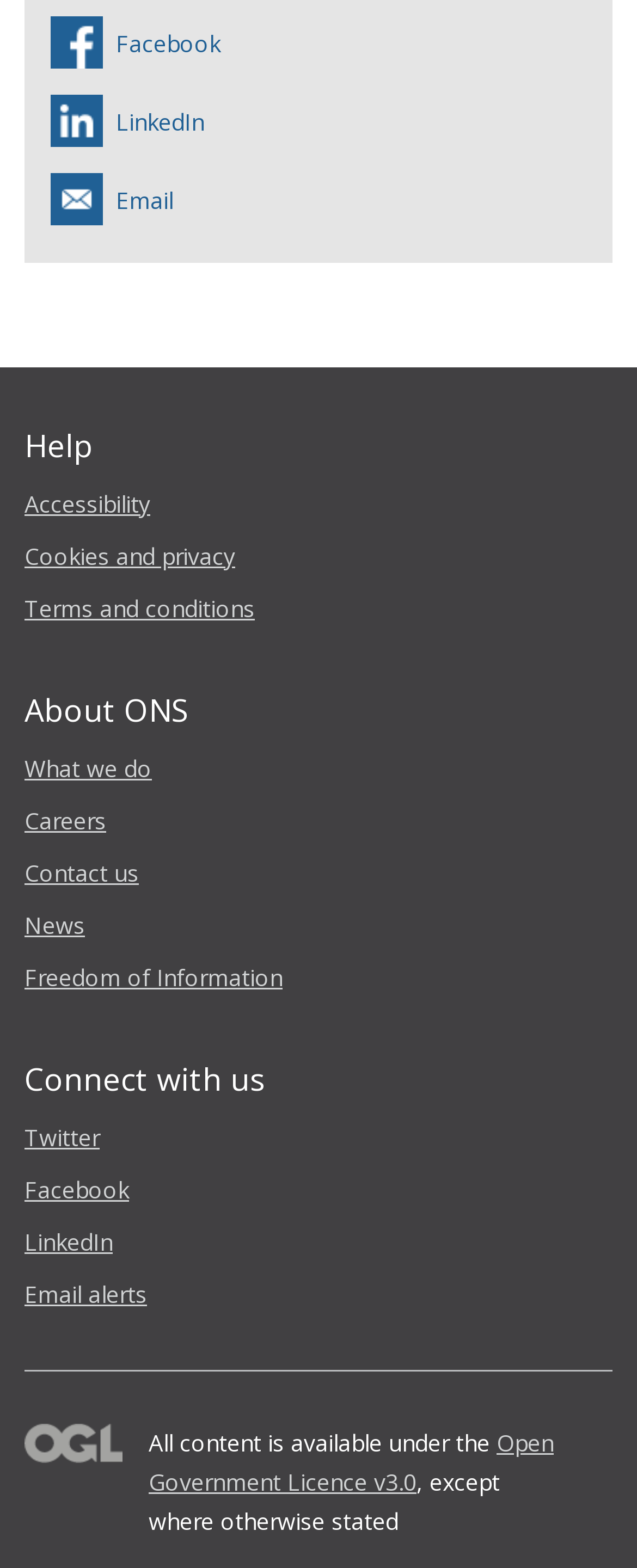Locate the bounding box coordinates of the area you need to click to fulfill this instruction: 'Follow on 'Twitter''. The coordinates must be in the form of four float numbers ranging from 0 to 1: [left, top, right, bottom].

[0.038, 0.715, 0.156, 0.735]